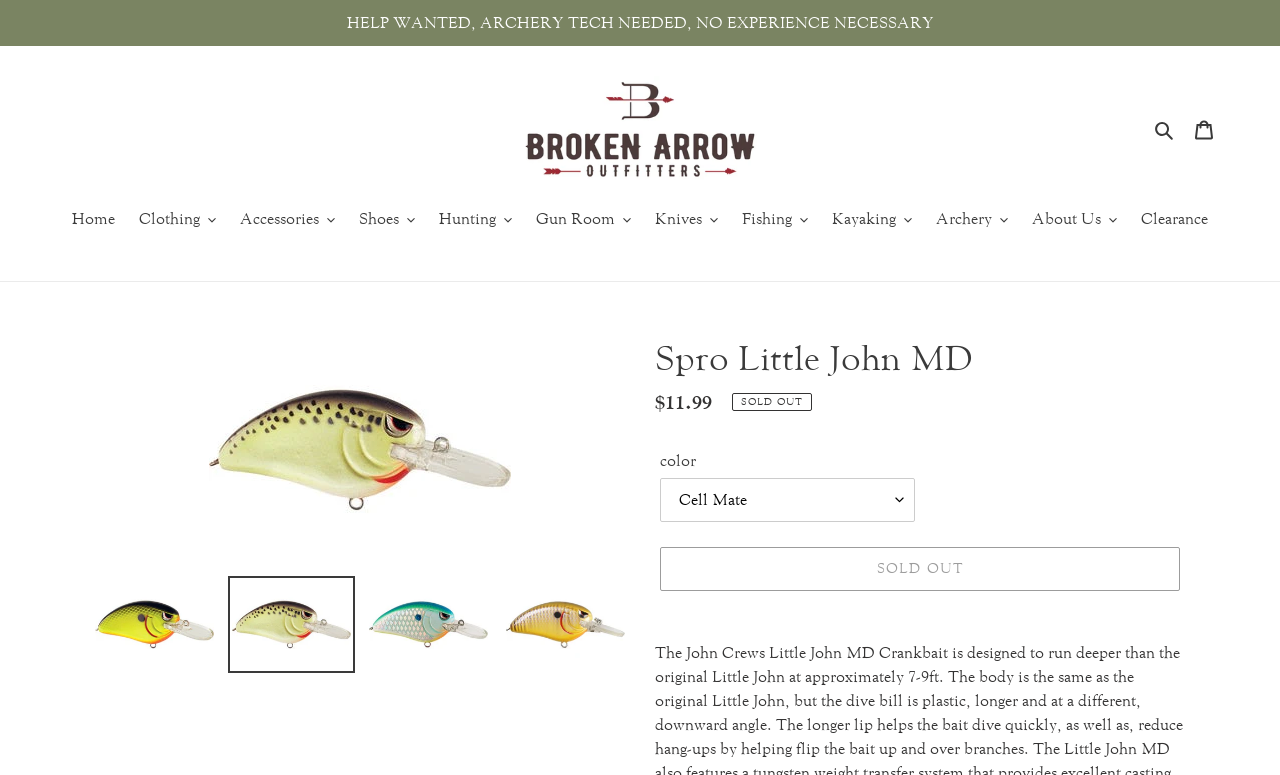From the screenshot, find the bounding box of the UI element matching this description: "Cart 0 items". Supply the bounding box coordinates in the form [left, top, right, bottom], each a float between 0 and 1.

[0.924, 0.138, 0.957, 0.195]